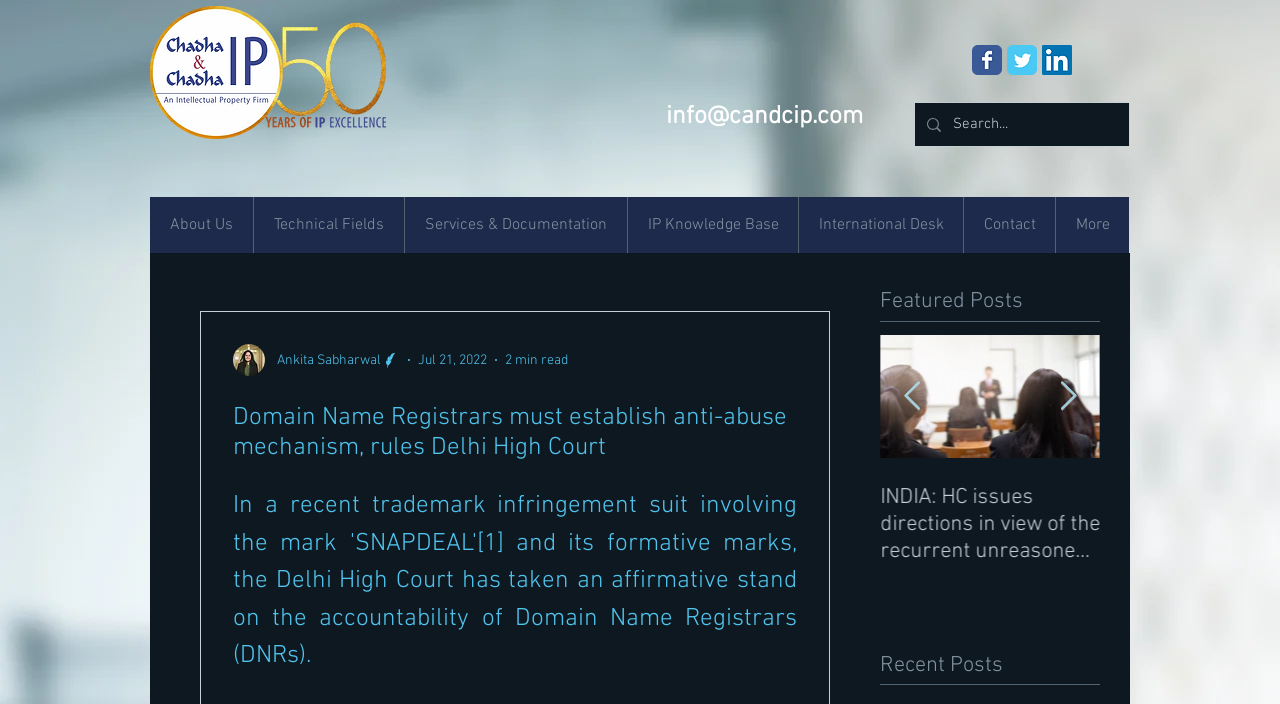Locate the primary heading on the webpage and return its text.

Domain Name Registrars must establish anti-abuse mechanism, rules Delhi High Court